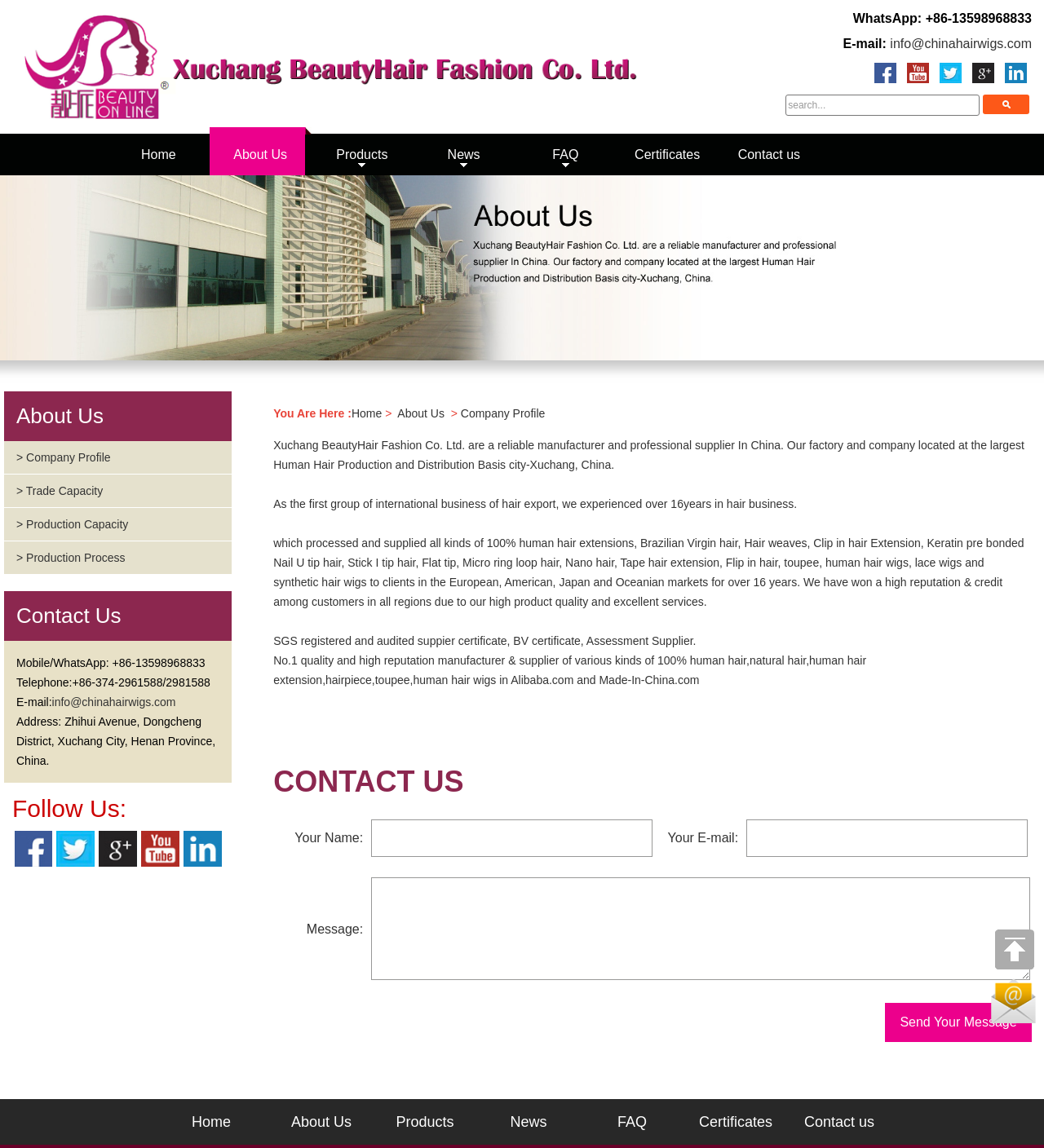Show the bounding box coordinates of the element that should be clicked to complete the task: "Follow on Facebook".

None